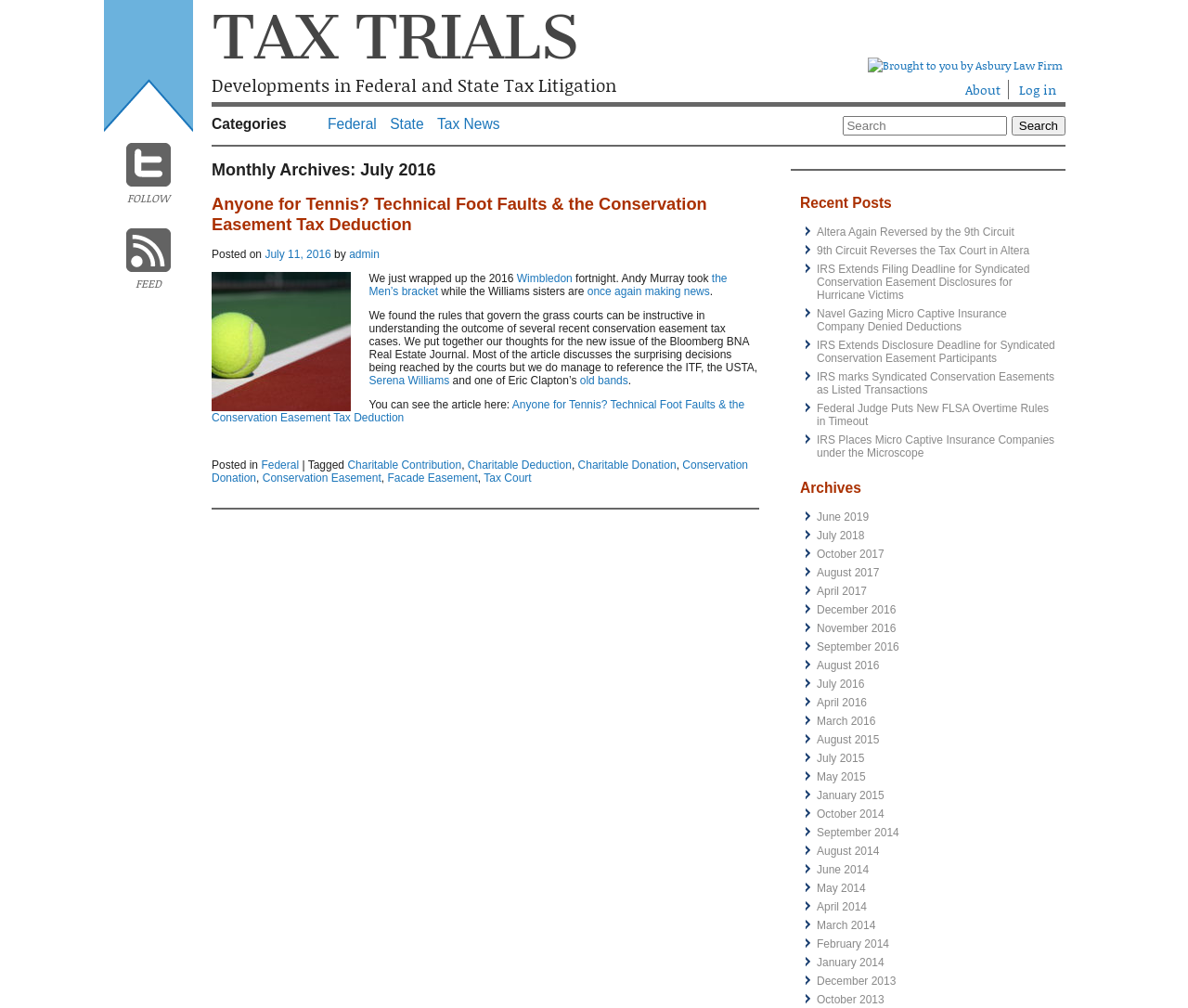Determine the bounding box coordinates of the section I need to click to execute the following instruction: "Read recent post 'Altera Again Reversed by the 9th Circuit'". Provide the coordinates as four float numbers between 0 and 1, i.e., [left, top, right, bottom].

[0.688, 0.224, 0.854, 0.237]